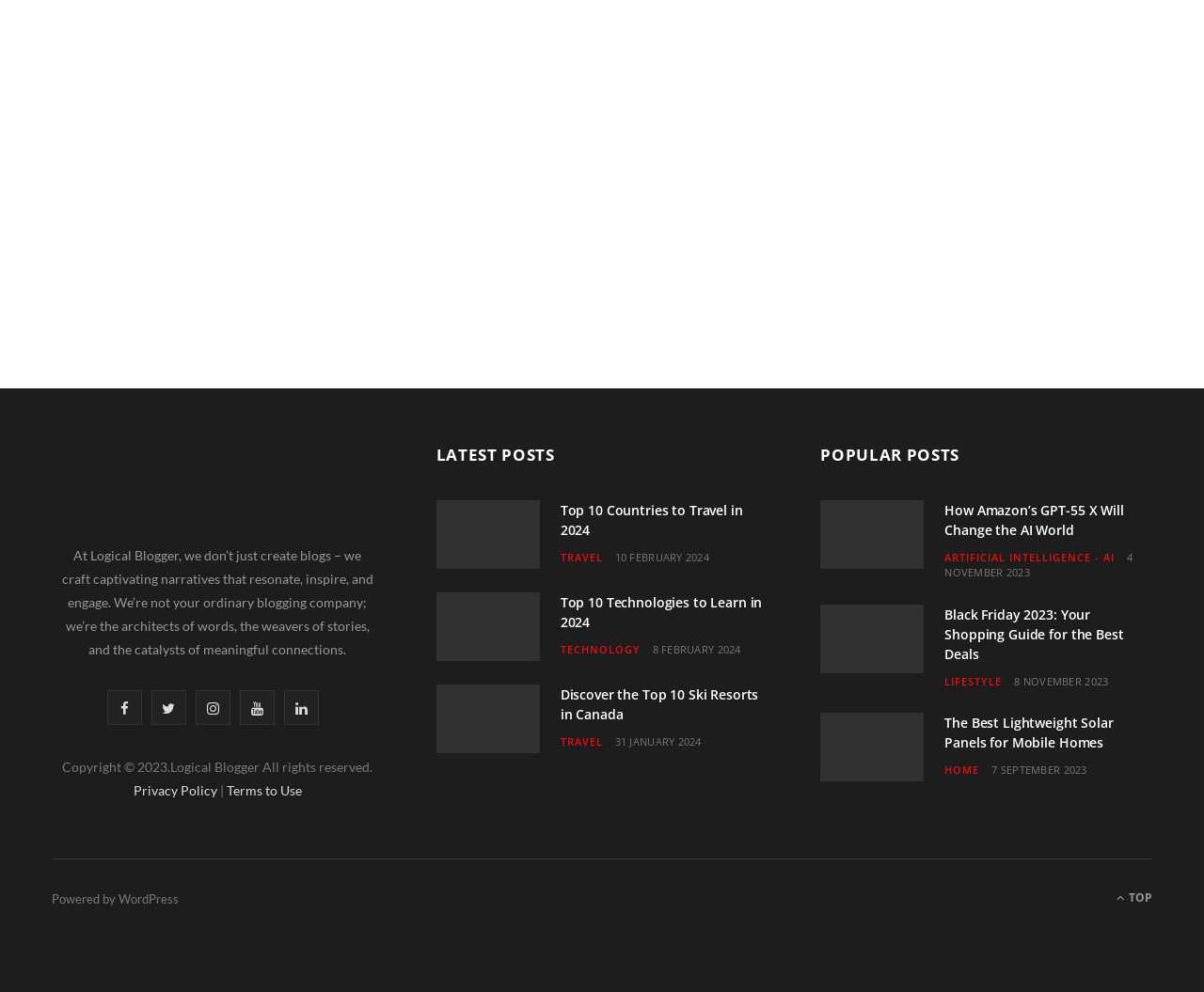Please locate the bounding box coordinates of the region I need to click to follow this instruction: "Read the latest post about Top 10 Countries to Travel in 2024".

[0.465, 0.504, 0.638, 0.544]